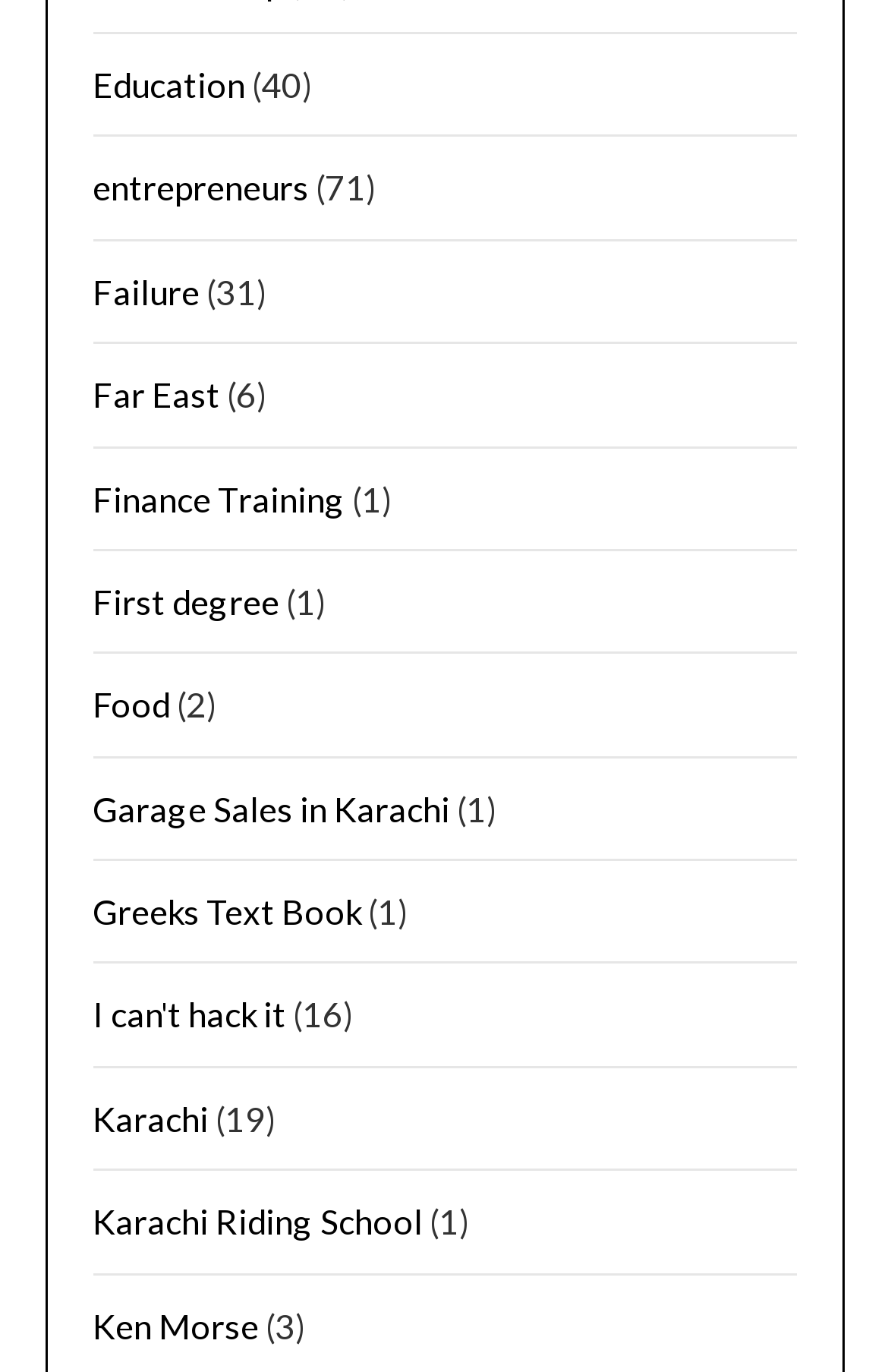What is the vertical position of the 'Food' link?
Please provide a comprehensive answer to the question based on the webpage screenshot.

By comparing the y1 and y2 coordinates of the 'Food' link's bounding box [0.104, 0.499, 0.191, 0.528], I found that it is located in the middle of the webpage vertically.